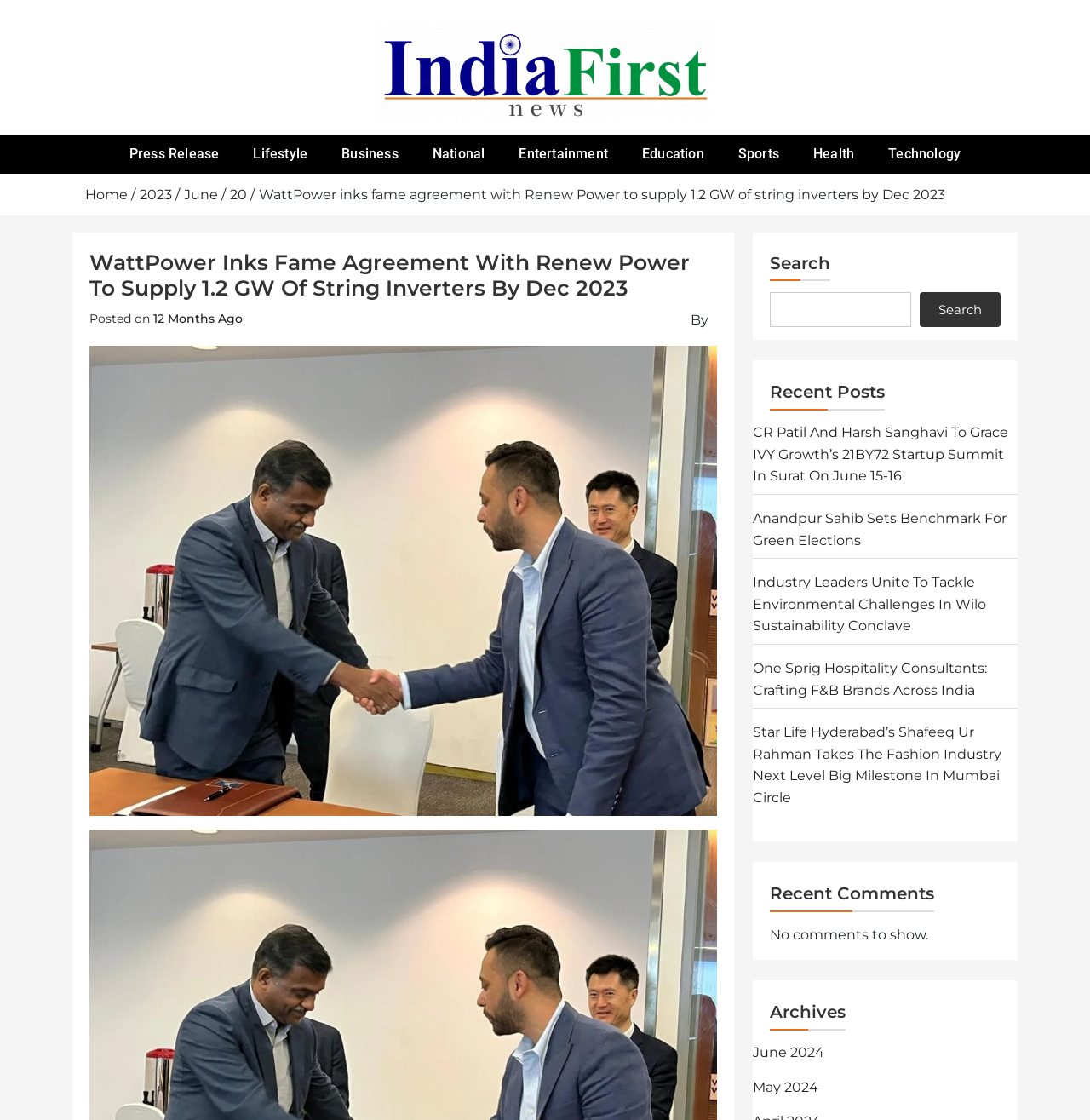Please find the bounding box coordinates of the section that needs to be clicked to achieve this instruction: "Click on the 'India First News' link".

[0.066, 0.116, 0.37, 0.173]